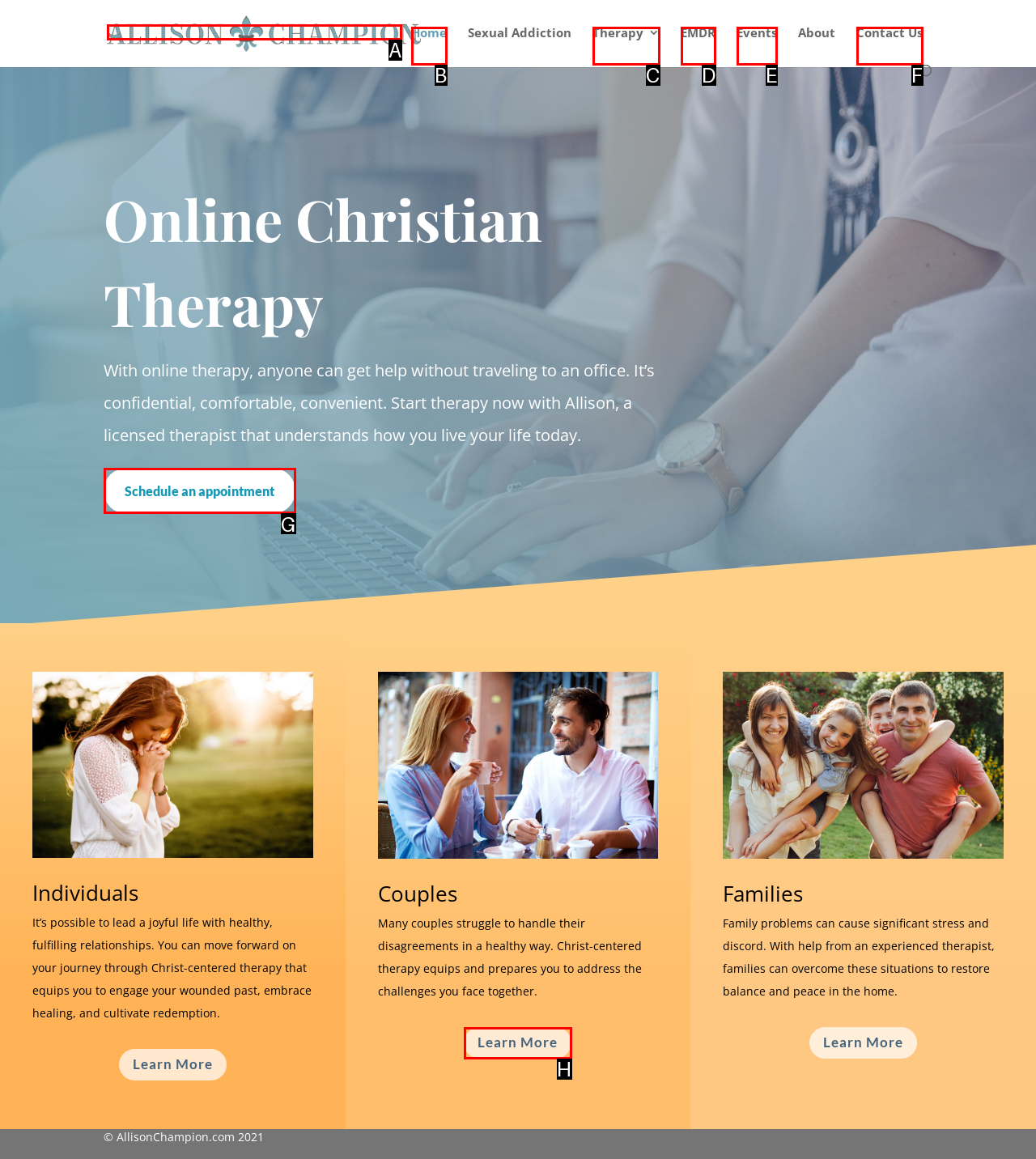Identify the HTML element that best matches the description: Schedule an appointment. Provide your answer by selecting the corresponding letter from the given options.

G